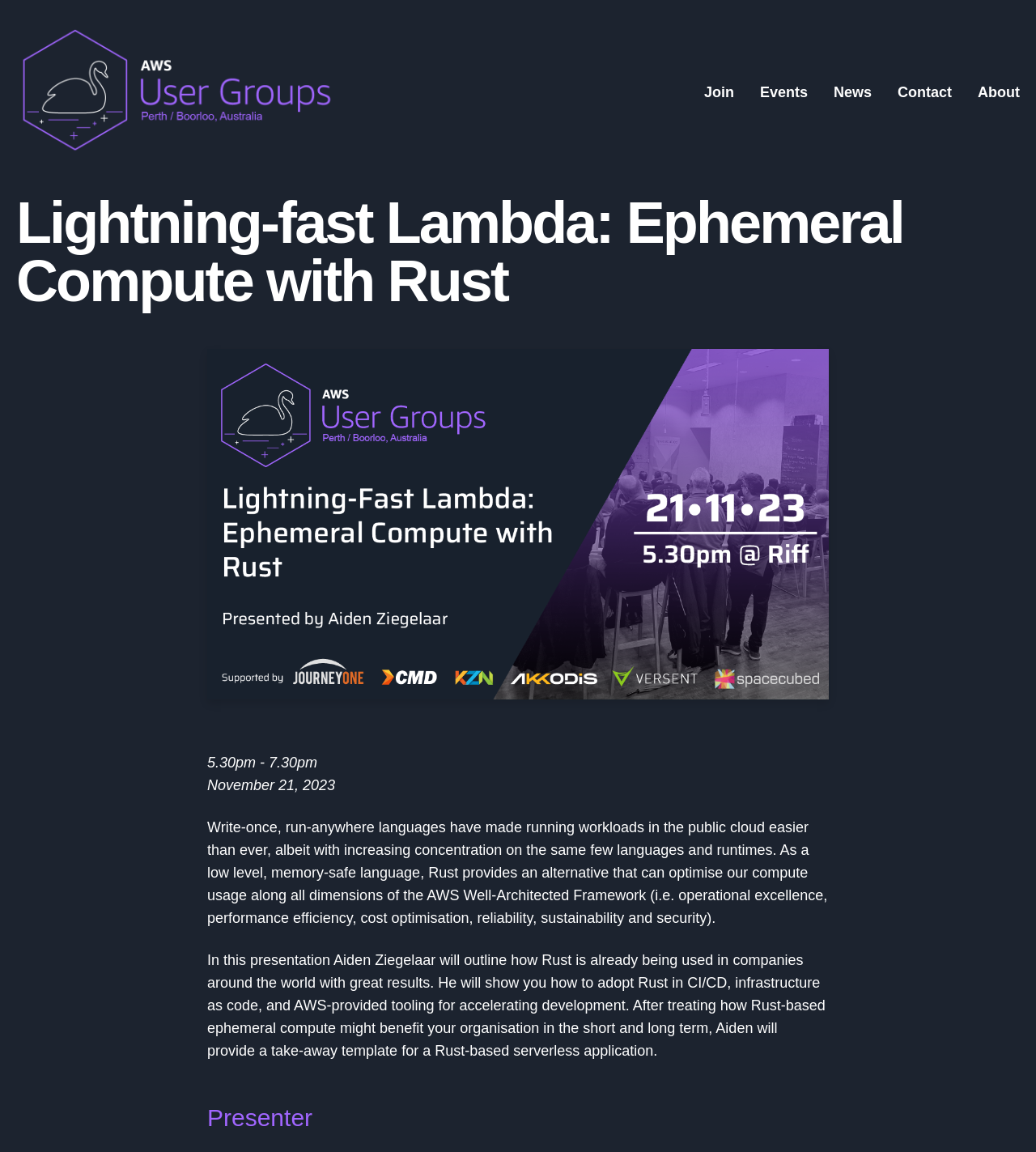Using the format (top-left x, top-left y, bottom-right x, bottom-right y), provide the bounding box coordinates for the described UI element. All values should be floating point numbers between 0 and 1: parent_node: Join

[0.016, 0.022, 0.328, 0.134]